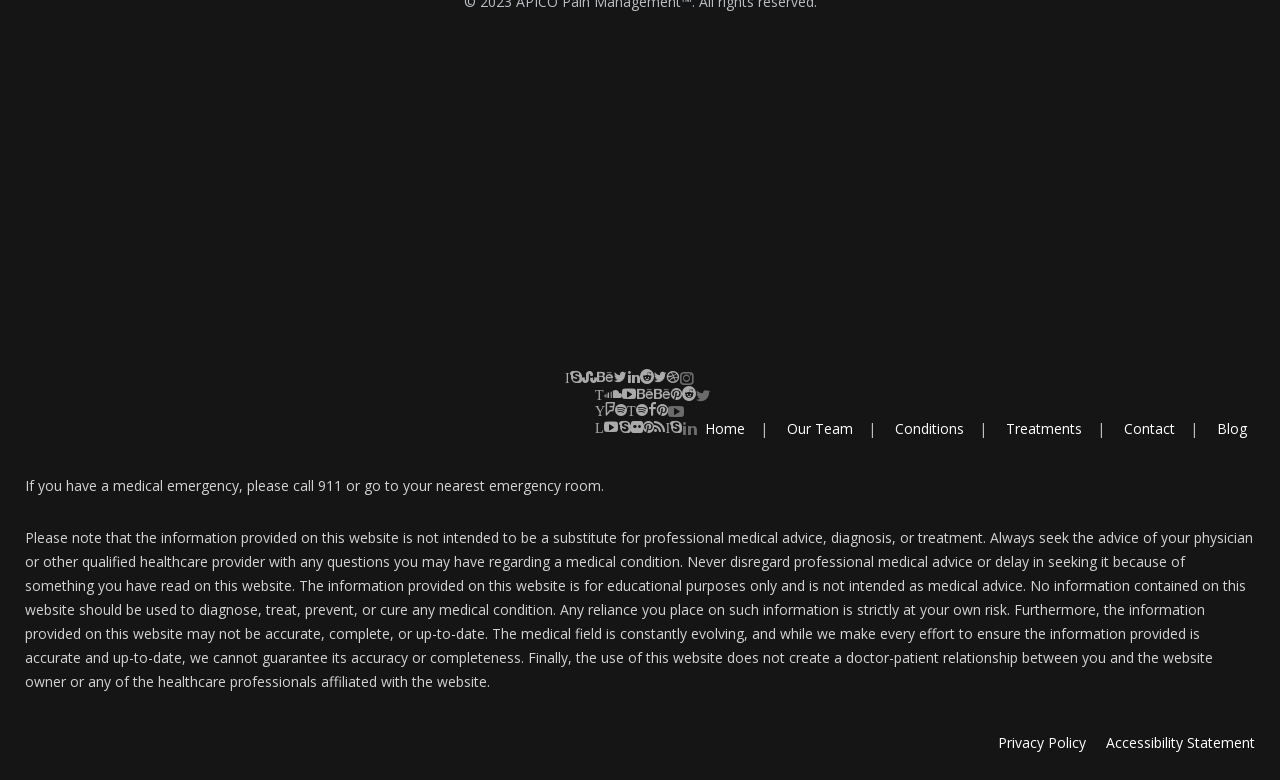Identify the bounding box coordinates of the part that should be clicked to carry out this instruction: "Check our privacy policy".

[0.78, 0.94, 0.848, 0.965]